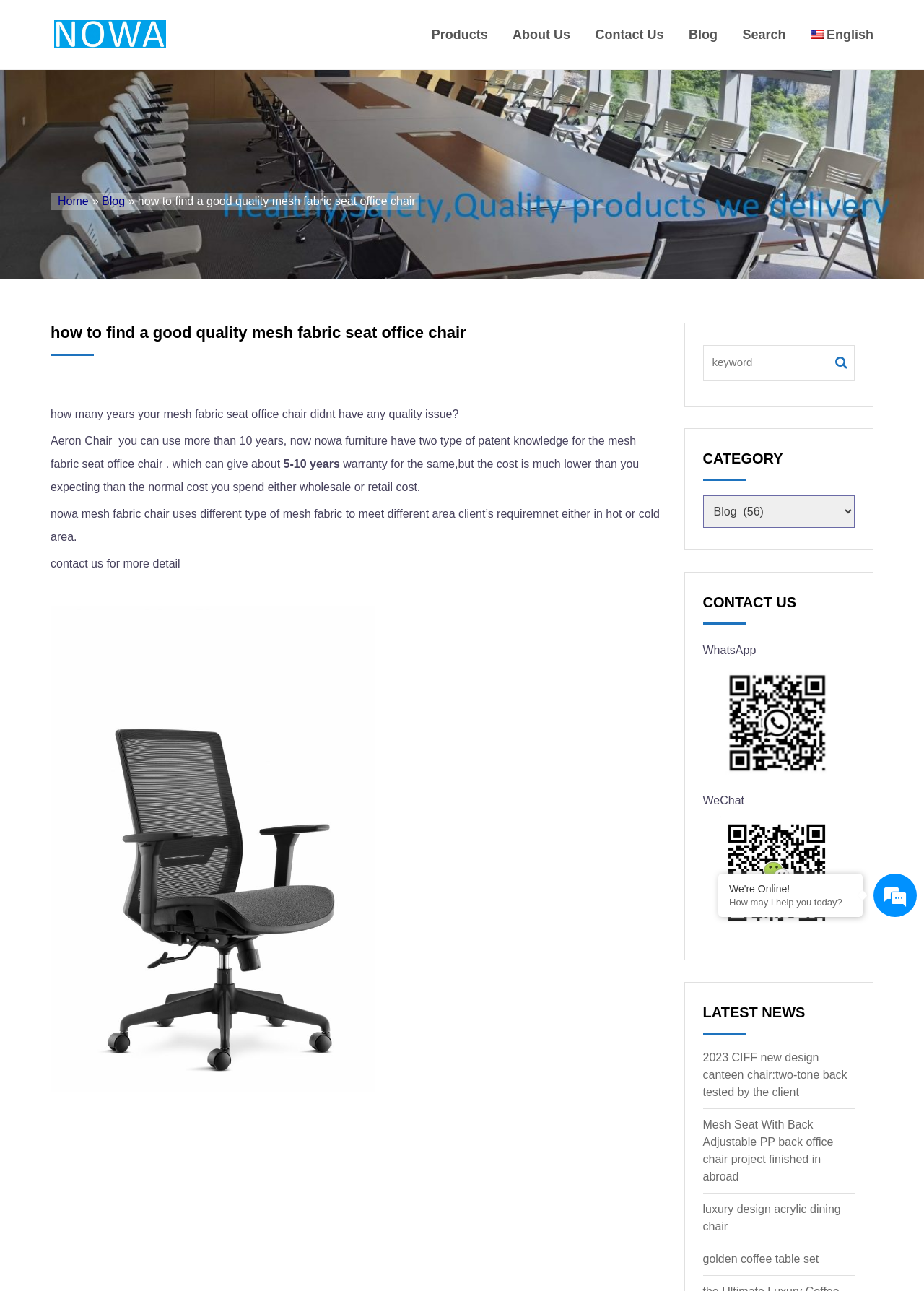Look at the image and answer the question in detail:
What is the warranty period mentioned for the mesh fabric chair?

According to the webpage content, the warranty period for the mesh fabric chair is mentioned as '5-10 years' in the sentence '5-10 years warranty for the same,but the cost is much lower than you expecting than the normal cost you spend either wholesale or retail cost.'.